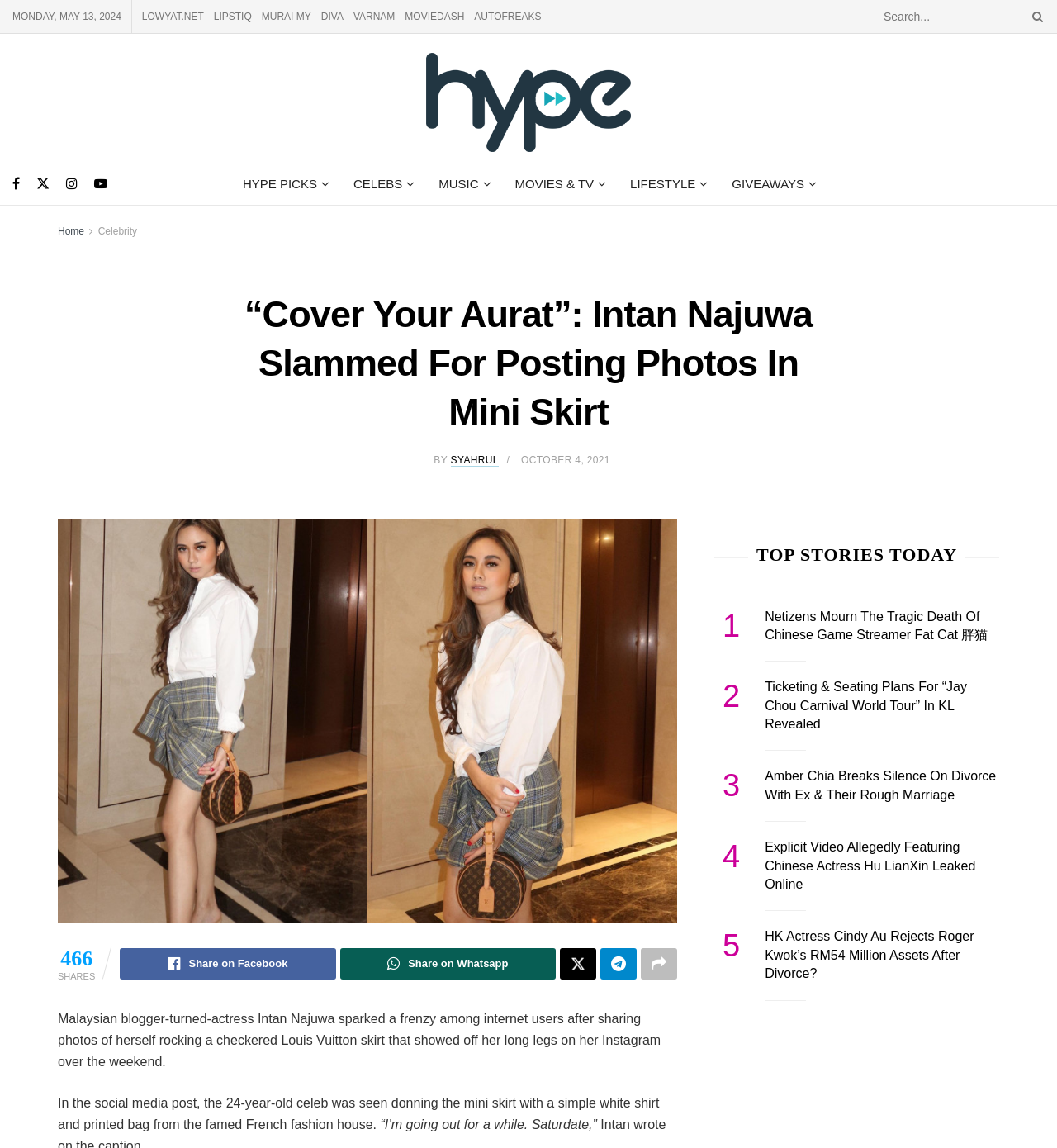Highlight the bounding box coordinates of the element that should be clicked to carry out the following instruction: "Read Netizens Mourn The Tragic Death Of Chinese Game Streamer Fat Cat article". The coordinates must be given as four float numbers ranging from 0 to 1, i.e., [left, top, right, bottom].

[0.724, 0.529, 0.945, 0.561]